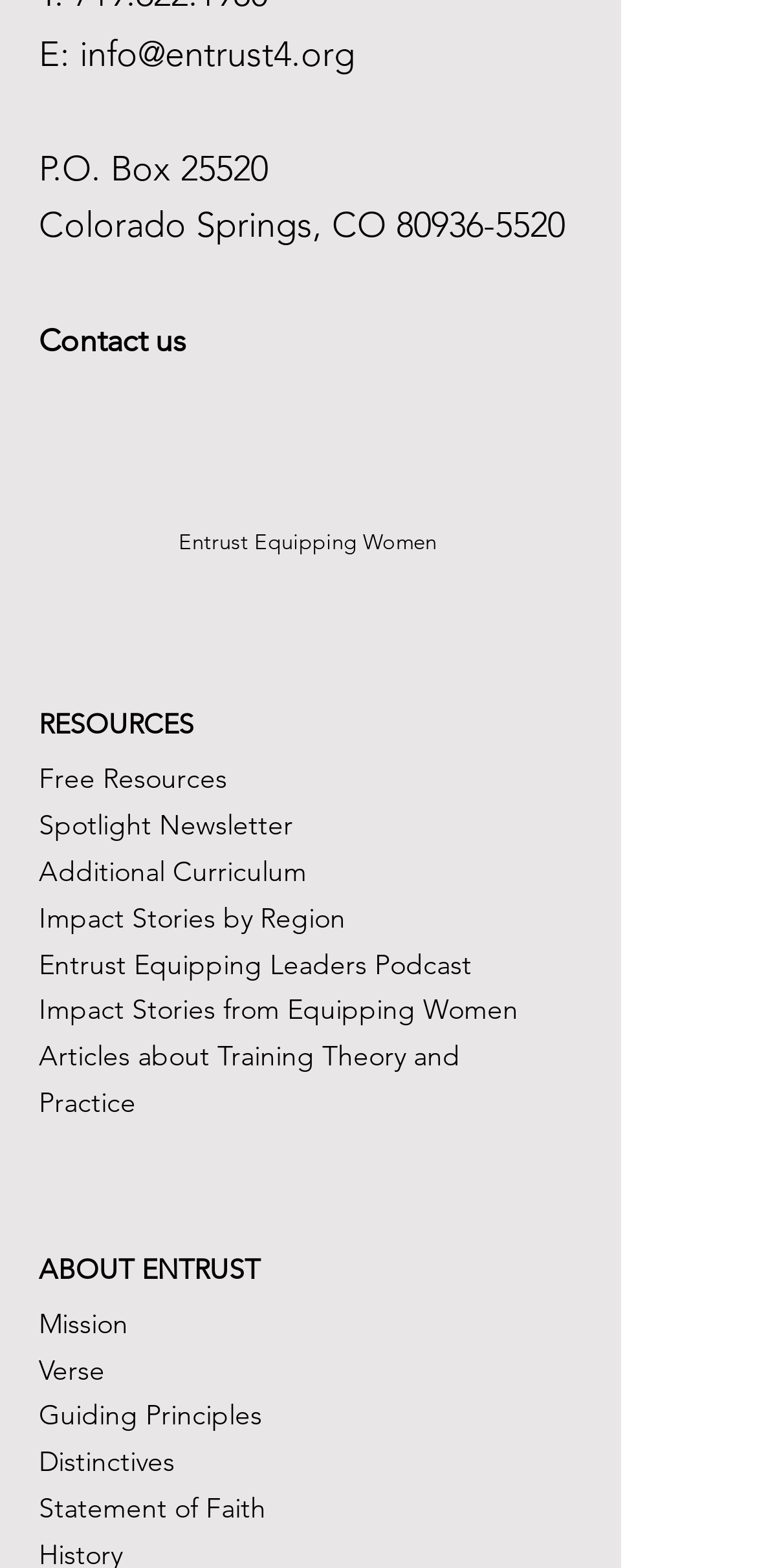Identify the bounding box coordinates for the region to click in order to carry out this instruction: "Contact us". Provide the coordinates using four float numbers between 0 and 1, formatted as [left, top, right, bottom].

[0.051, 0.206, 0.246, 0.229]